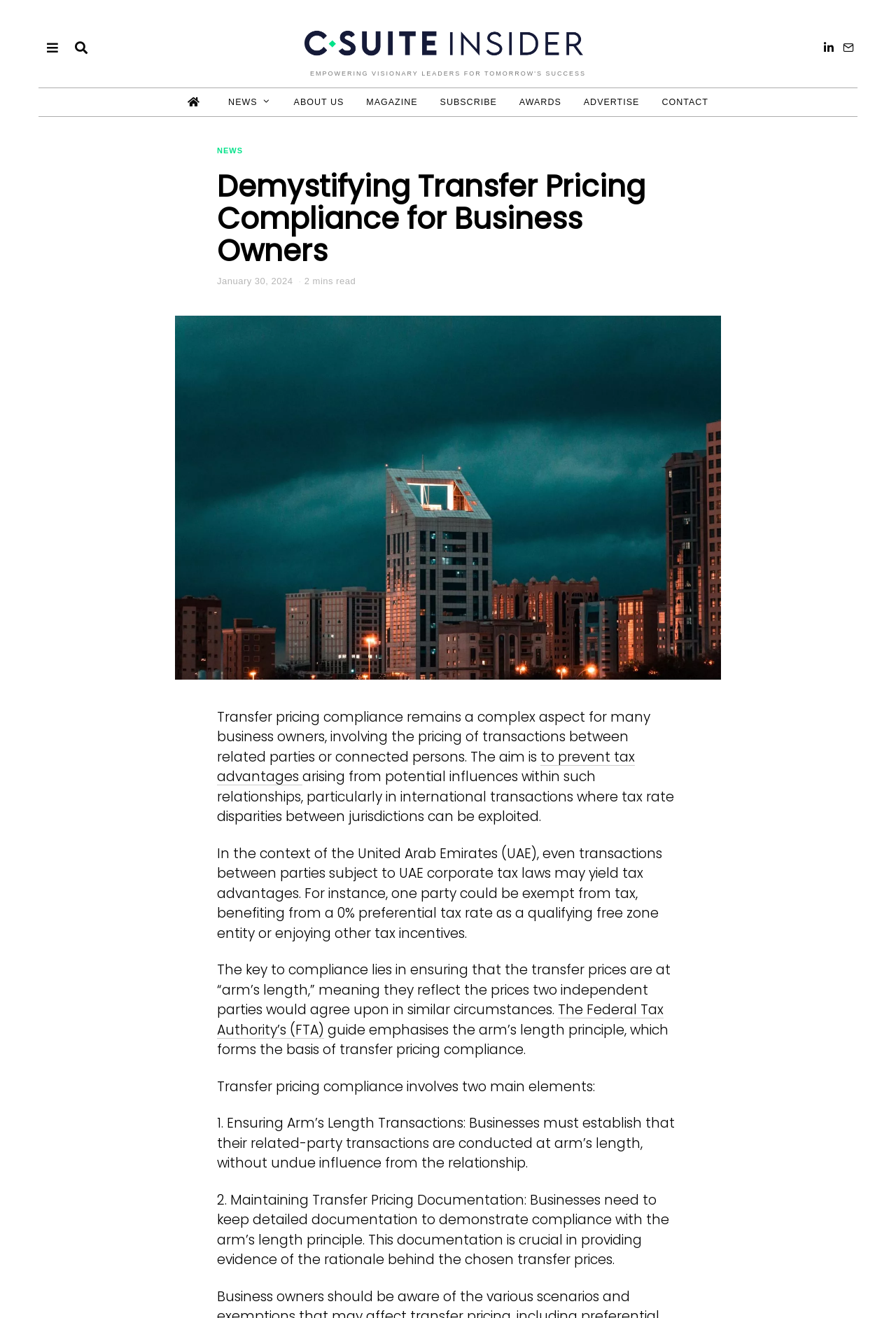Create a full and detailed caption for the entire webpage.

The webpage is an article titled "Demystifying Transfer Pricing Compliance for Business Owners" from C-Suite Insider. At the top, there is a heading "EMPOWERING VISIONARY LEADERS FOR TOMORROW'S SUCCESS" followed by a row of links to different sections of the website, including NEWS, ABOUT US, MAGAZINE, SUBSCRIBE, AWARDS, ADVERTISE, and CONTACT.

Below the links, there is a header section with a link to NEWS and a heading that repeats the article title. The article's publication date, "January 30, 2024", and the estimated reading time, "2 mins read", are displayed next to the heading.

The main content of the article is divided into paragraphs of text, with a large figure or image on the left side, taking up about half of the page width. The text discusses transfer pricing compliance, explaining that it involves the pricing of transactions between related parties or connected persons to prevent tax advantages. The article highlights the importance of ensuring that transfer prices are at "arm's length", meaning they reflect the prices two independent parties would agree upon in similar circumstances.

The article cites the Federal Tax Authority's (FTA) guide, which emphasizes the arm's length principle as the basis of transfer pricing compliance. It also outlines the two main elements of transfer pricing compliance: ensuring arm's length transactions and maintaining transfer pricing documentation.